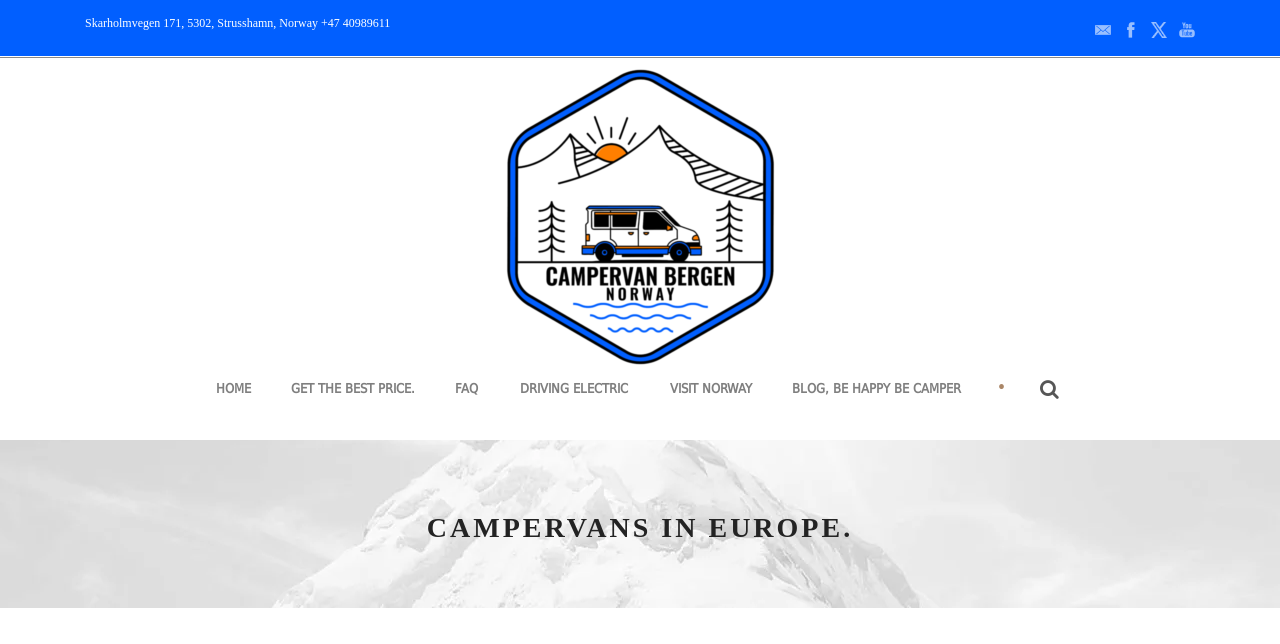How many social media links are there?
Please answer the question as detailed as possible based on the image.

I counted the number of link elements with image elements inside them, which are typically used to represent social media icons. I found four such elements, corresponding to Email, Facebook, Twitter, and Youtube.